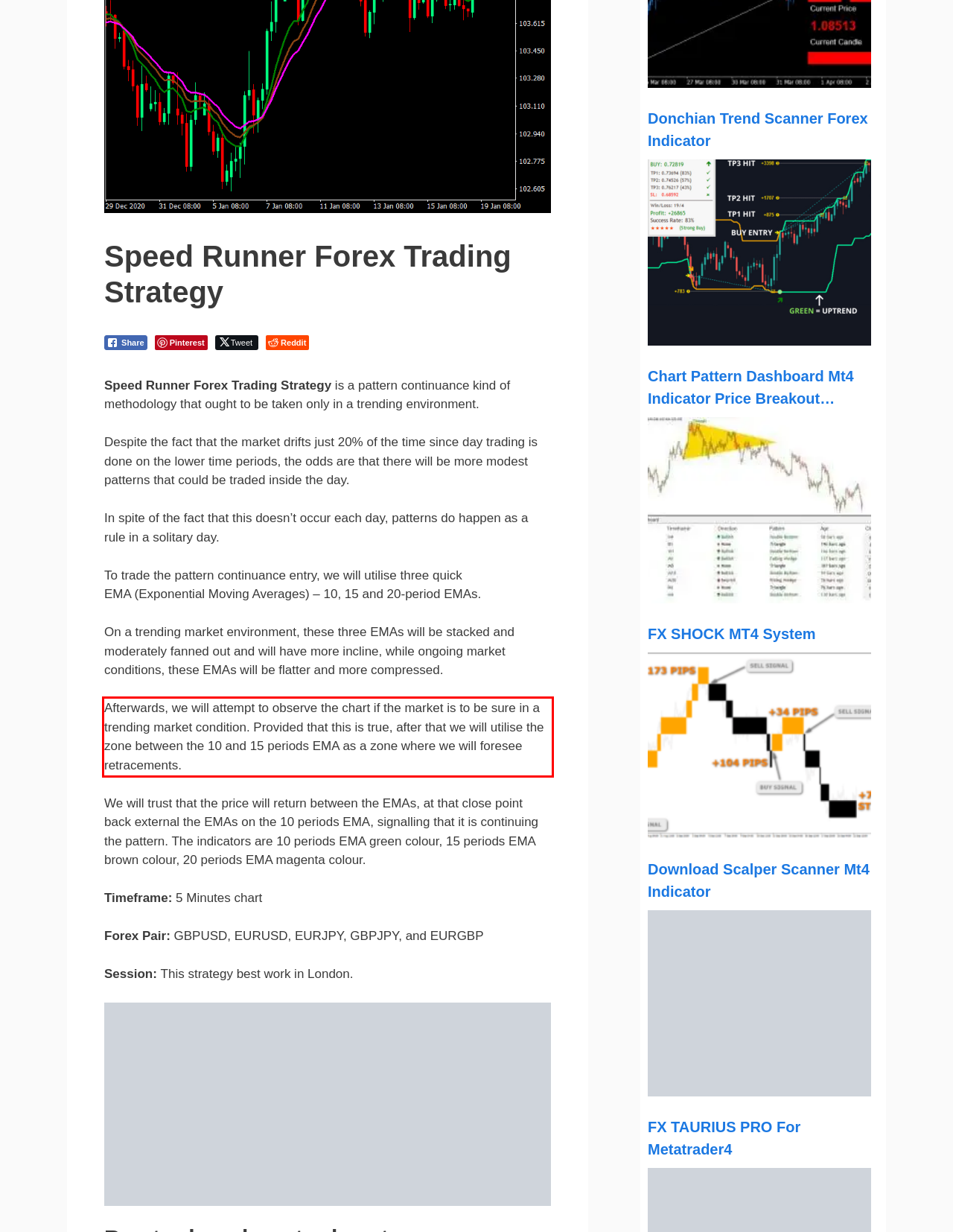Please identify and extract the text content from the UI element encased in a red bounding box on the provided webpage screenshot.

Afterwards, we will attempt to observe the chart if the market is to be sure in a trending market condition. Provided that this is true, after that we will utilise the zone between the 10 and 15 periods EMA as a zone where we will foresee retracements.